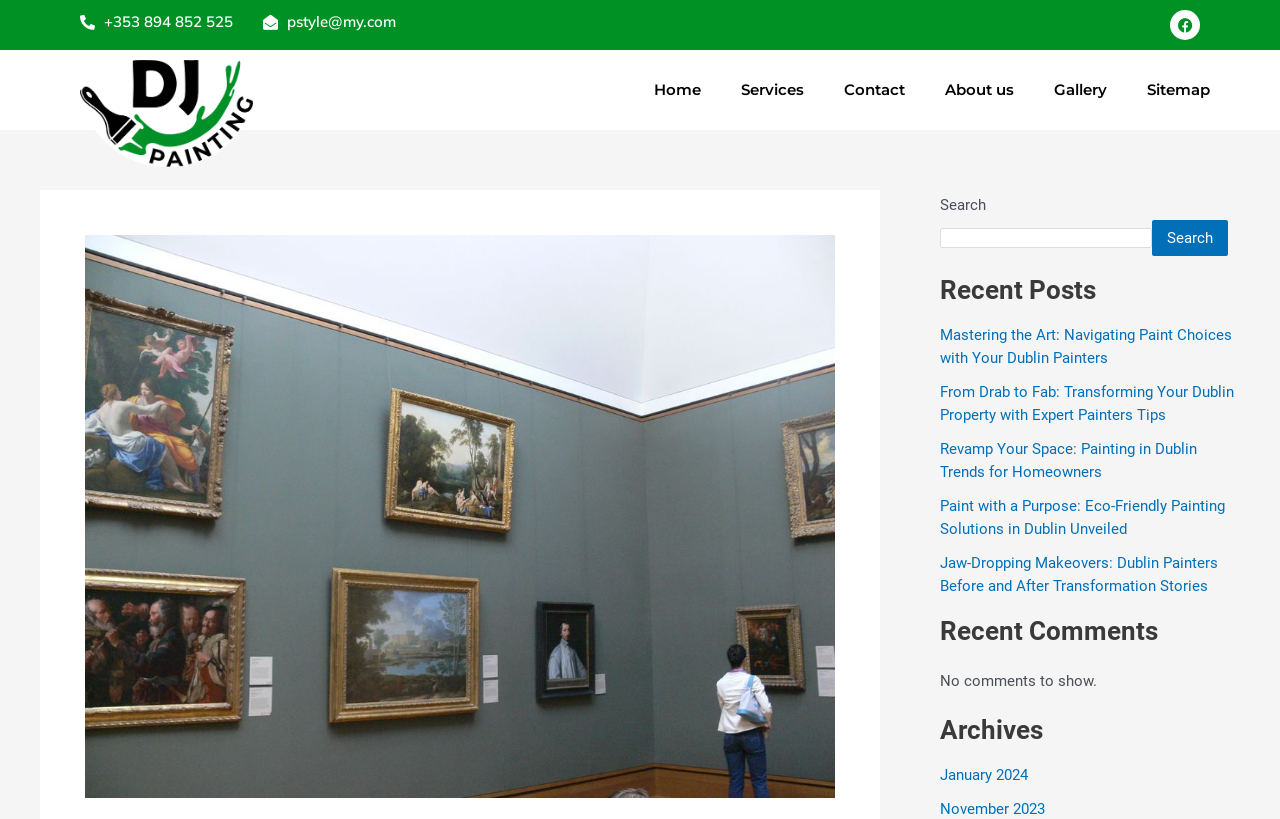Articulate a complete and detailed caption of the webpage elements.

This webpage appears to be a blog or article page focused on painting and home decoration. At the top, there is a logo of "DJ Painting" on the left, accompanied by a set of navigation links, including "Home", "Contact", "About us", "Gallery", and "Sitemap". On the right side of the top section, there are social media links, including Facebook.

Below the top section, there is a search bar with a search button on the right. The search bar is accompanied by a "Search" label.

The main content of the page is divided into three sections. The first section is titled "Recent Posts" and features five article links with descriptive titles, such as "Mastering the Art: Navigating Paint Choices with Your Dublin Painters" and "Jaw-Dropping Makeovers: Dublin Painters Before and After Transformation Stories". These links are stacked vertically, with the most recent post at the top.

The second section is titled "Recent Comments" and currently displays a message indicating that there are no comments to show.

The third section is titled "Archives" and lists two archive links, "January 2024" and "November 2023", which are likely links to past articles or blog posts.

Throughout the page, there are no prominent images, aside from the "DJ Painting" logo at the top. The overall layout is organized, with clear headings and concise text, making it easy to navigate and find relevant information.